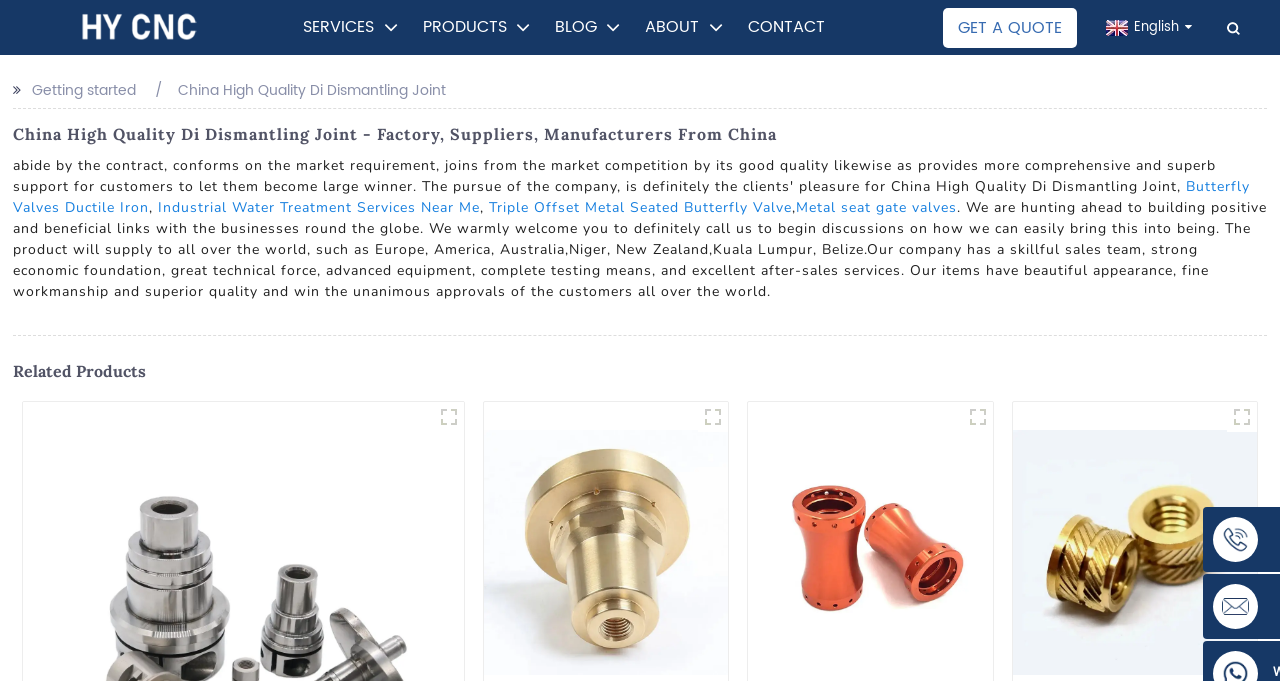What is the purpose of the 'GET A QUOTE' button?
Please respond to the question with a detailed and well-explained answer.

The 'GET A QUOTE' button is likely used to request a quote for the company's products or services, as it is a common practice in business-to-business transactions.